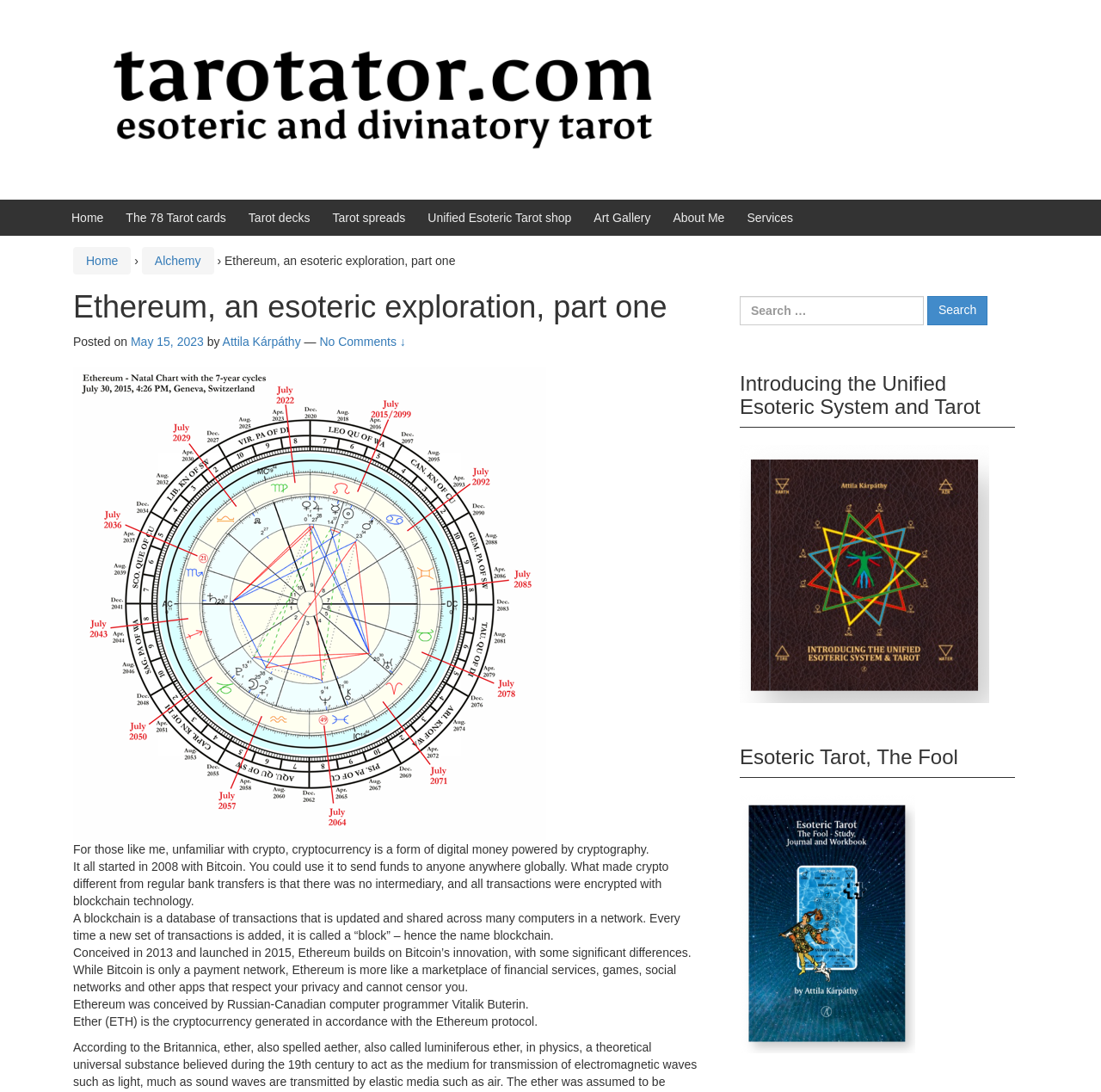What is the name of the programmer who conceived Ethereum?
Please provide a single word or phrase as your answer based on the screenshot.

Vitalik Buterin